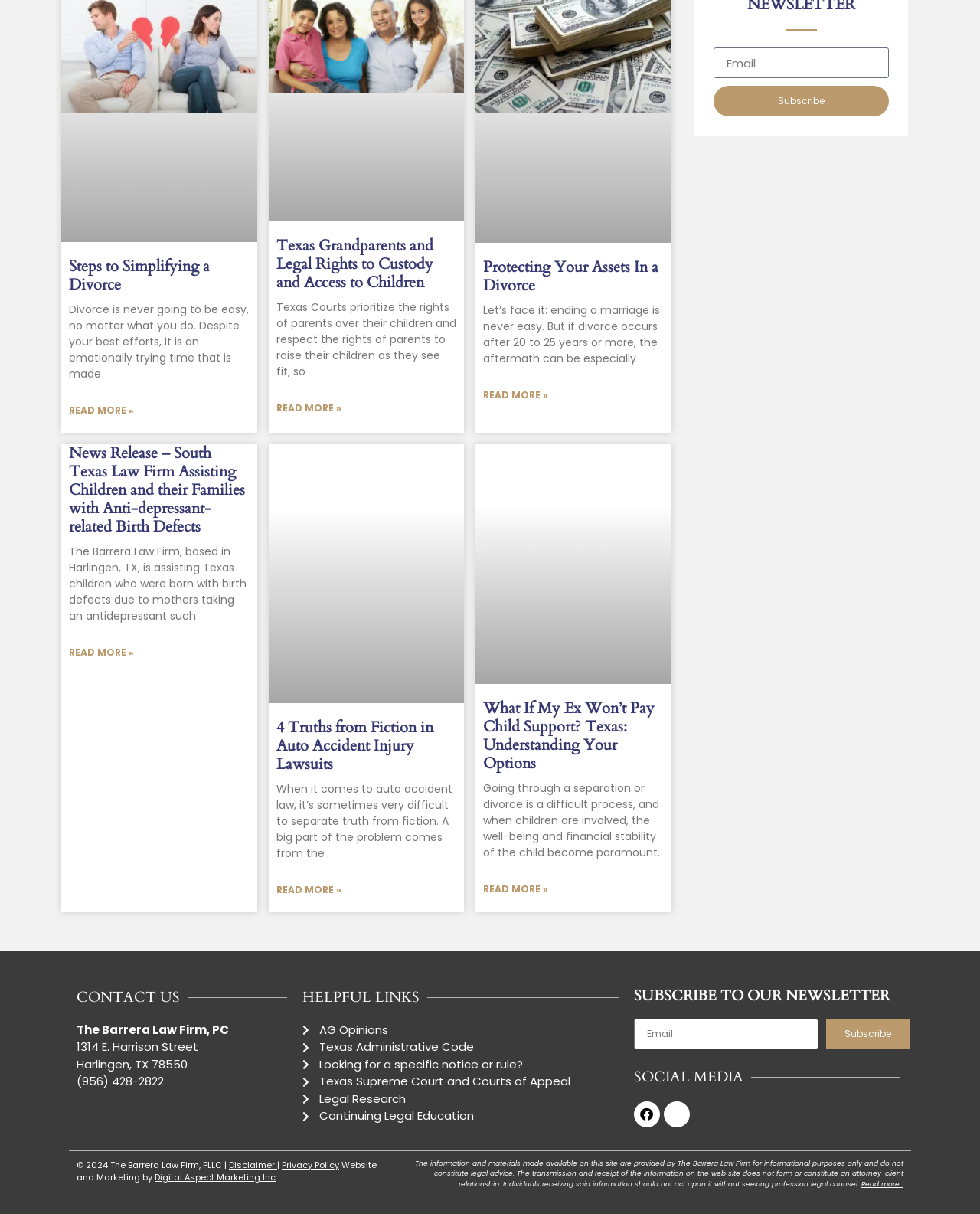What is the topic of the first article?
Using the visual information, reply with a single word or short phrase.

Steps to Simplifying a Divorce